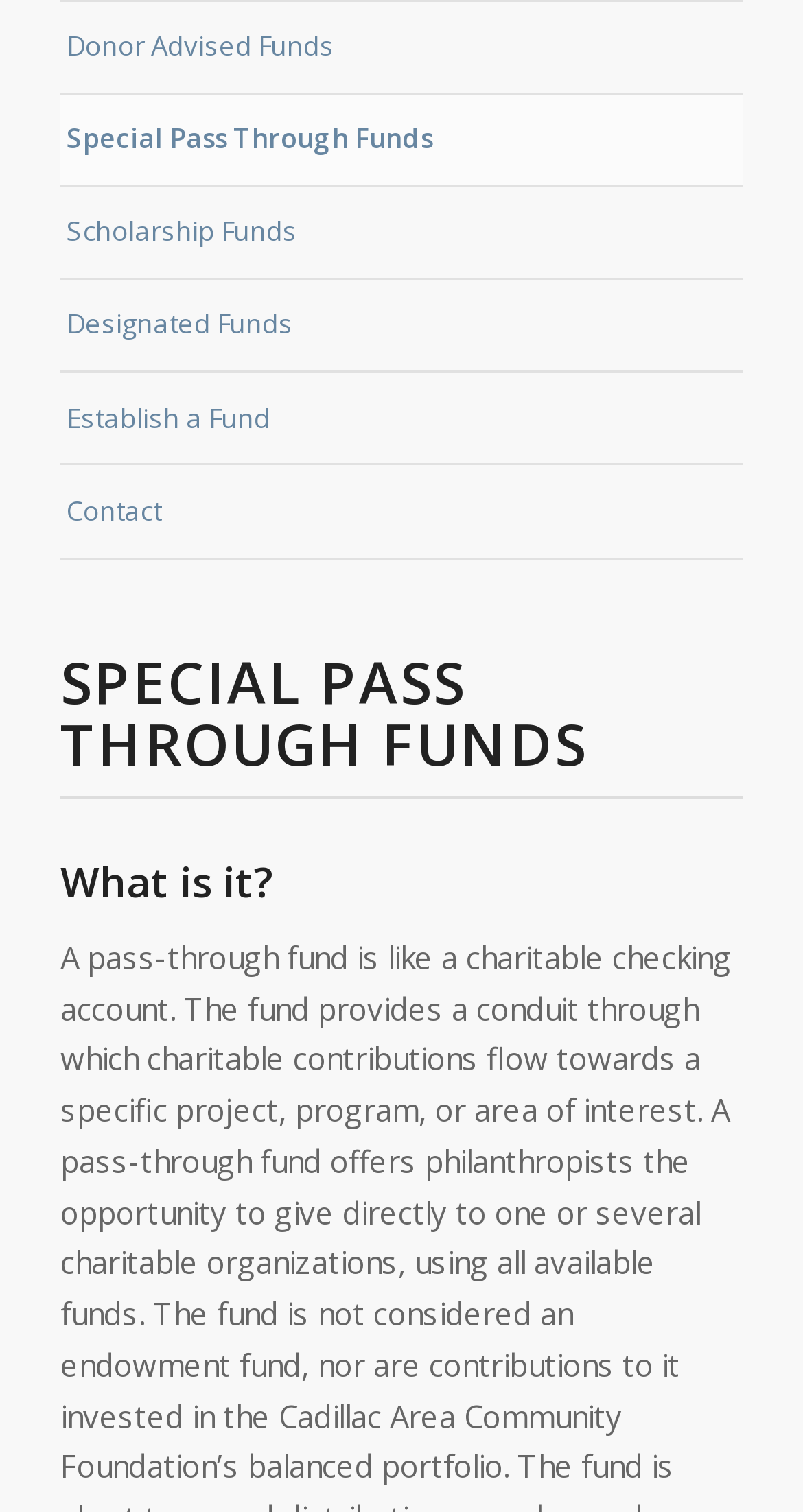Please determine the bounding box of the UI element that matches this description: Scholarship Funds. The coordinates should be given as (top-left x, top-left y, bottom-right x, bottom-right y), with all values between 0 and 1.

[0.075, 0.124, 0.925, 0.184]